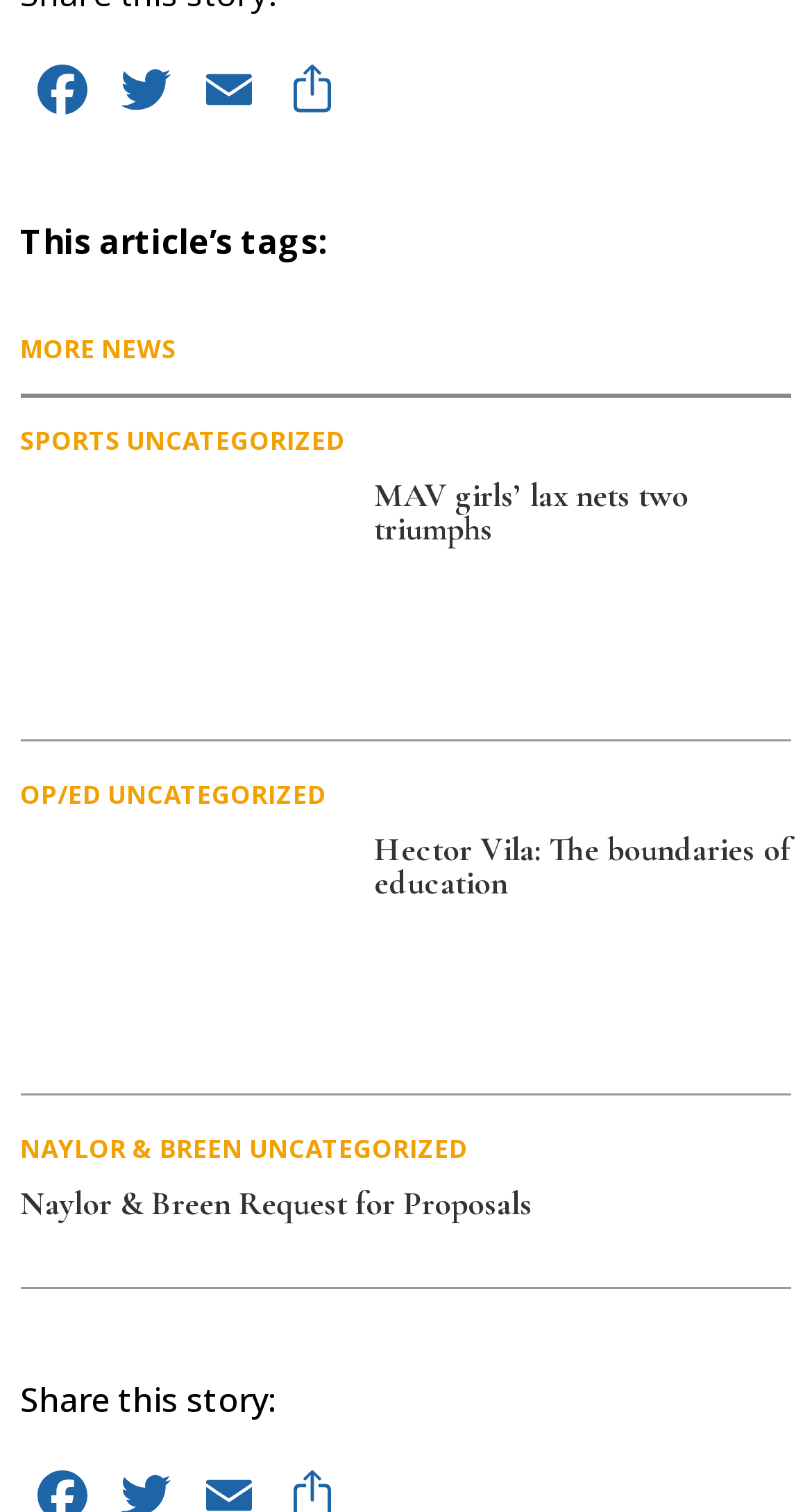Please locate the bounding box coordinates of the element that should be clicked to achieve the given instruction: "Read more about SPORTS UNCATEGORIZED".

[0.025, 0.28, 0.148, 0.303]